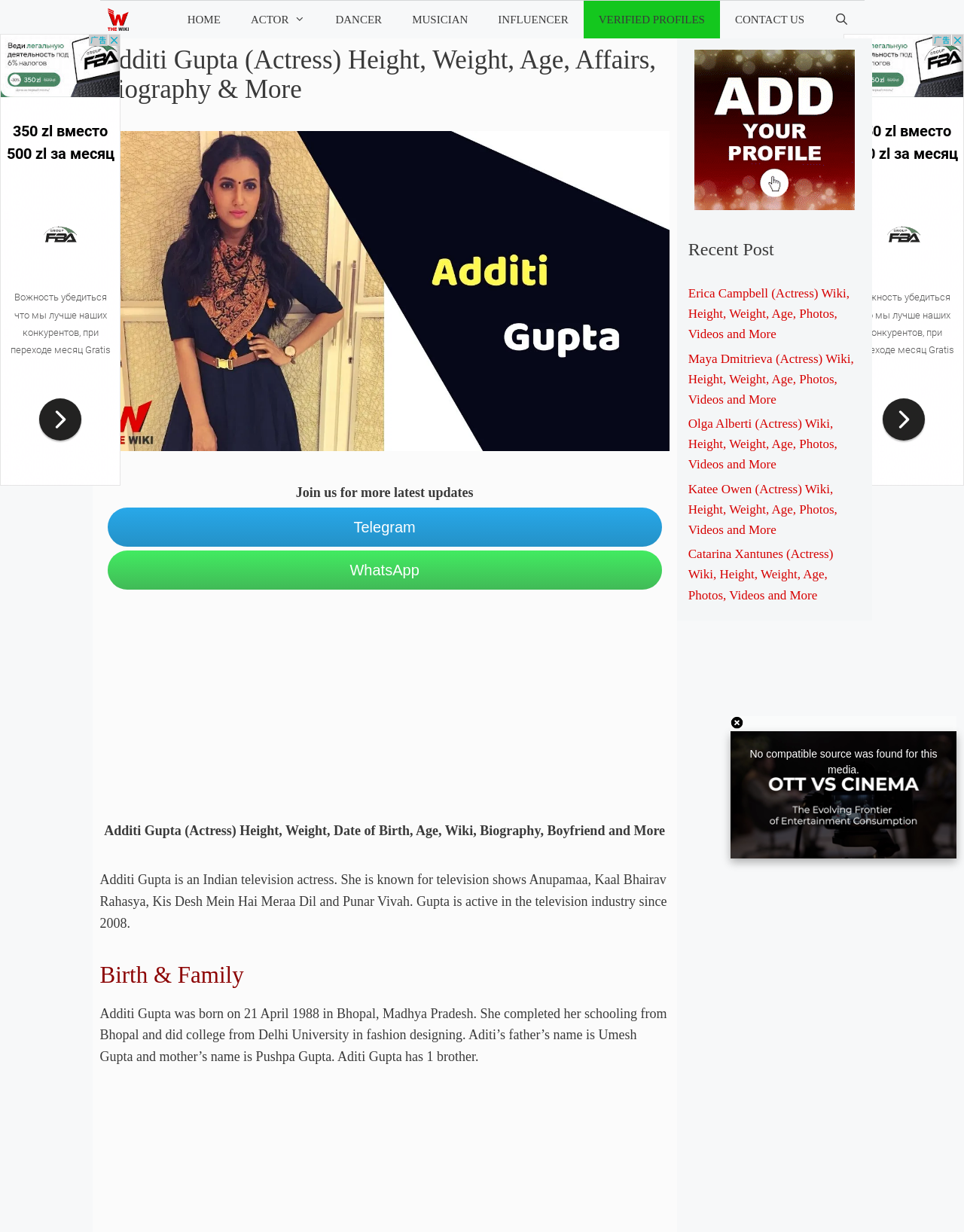What is the profession of Additi Gupta?
Please answer the question with a detailed response using the information from the screenshot.

Based on the webpage content, specifically the heading 'Additi Gupta (Actress) Height, Weight, Age, Affairs, Biography & More' and the static text 'Additi Gupta is an Indian television actress.', it can be inferred that Additi Gupta is an actress.